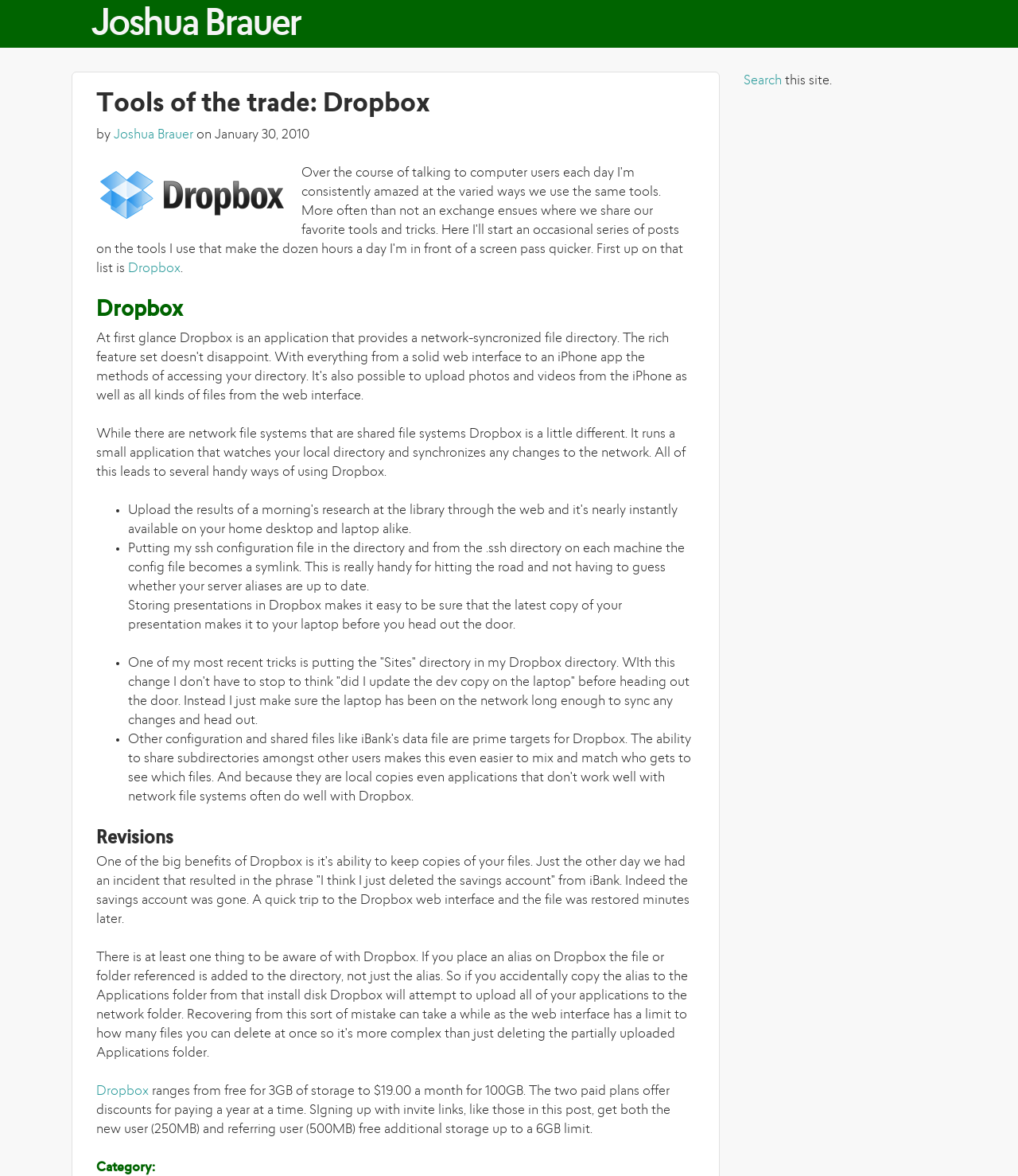Refer to the screenshot and answer the following question in detail:
What is the purpose of putting the 'Sites' directory in Dropbox?

According to the text, putting the 'Sites' directory in Dropbox ensures that updates are synced across devices, so the user doesn't have to worry about whether the dev copy on the laptop is up to date.